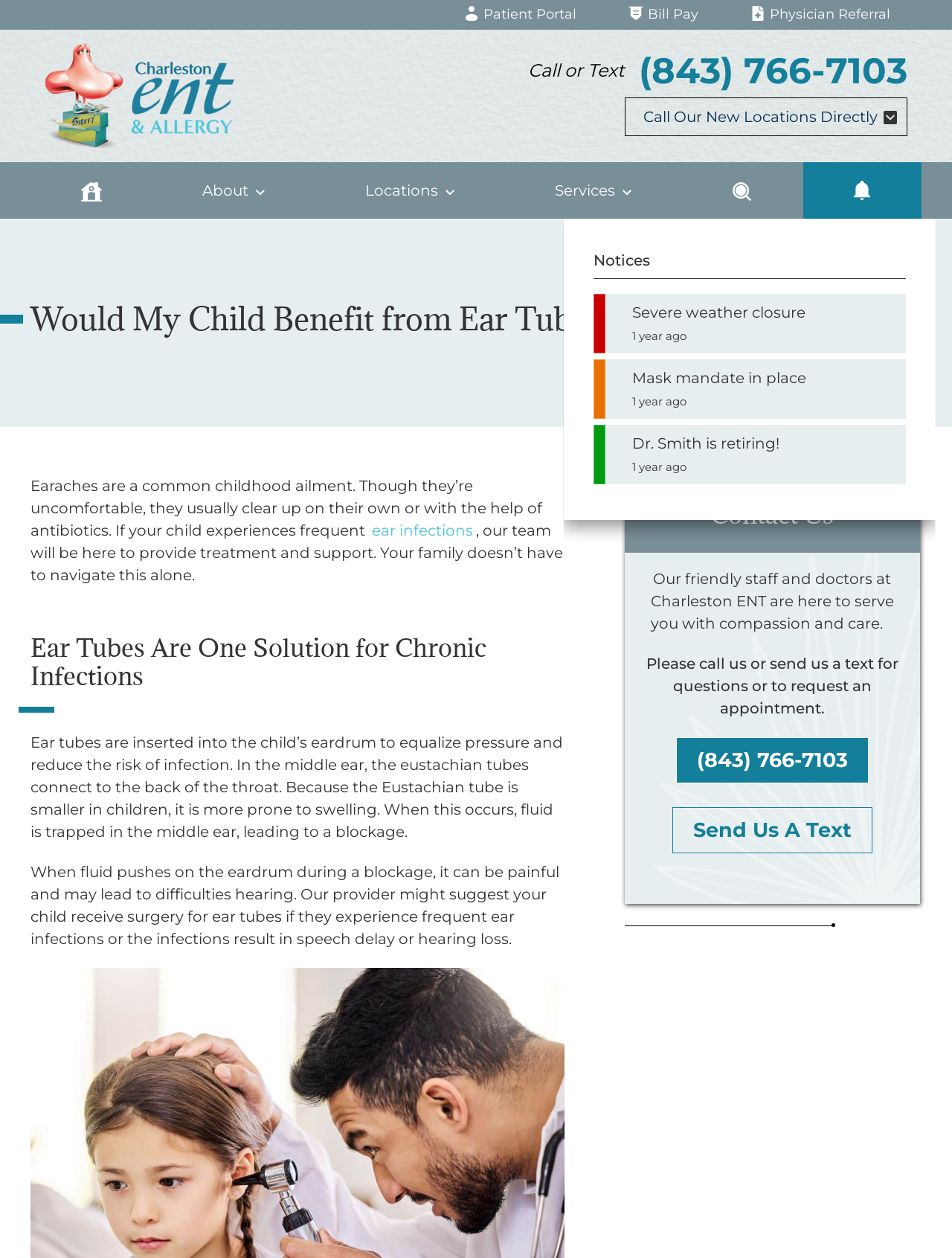Highlight the bounding box coordinates of the region I should click on to meet the following instruction: "Click the 'Home' link".

[0.032, 0.129, 0.16, 0.174]